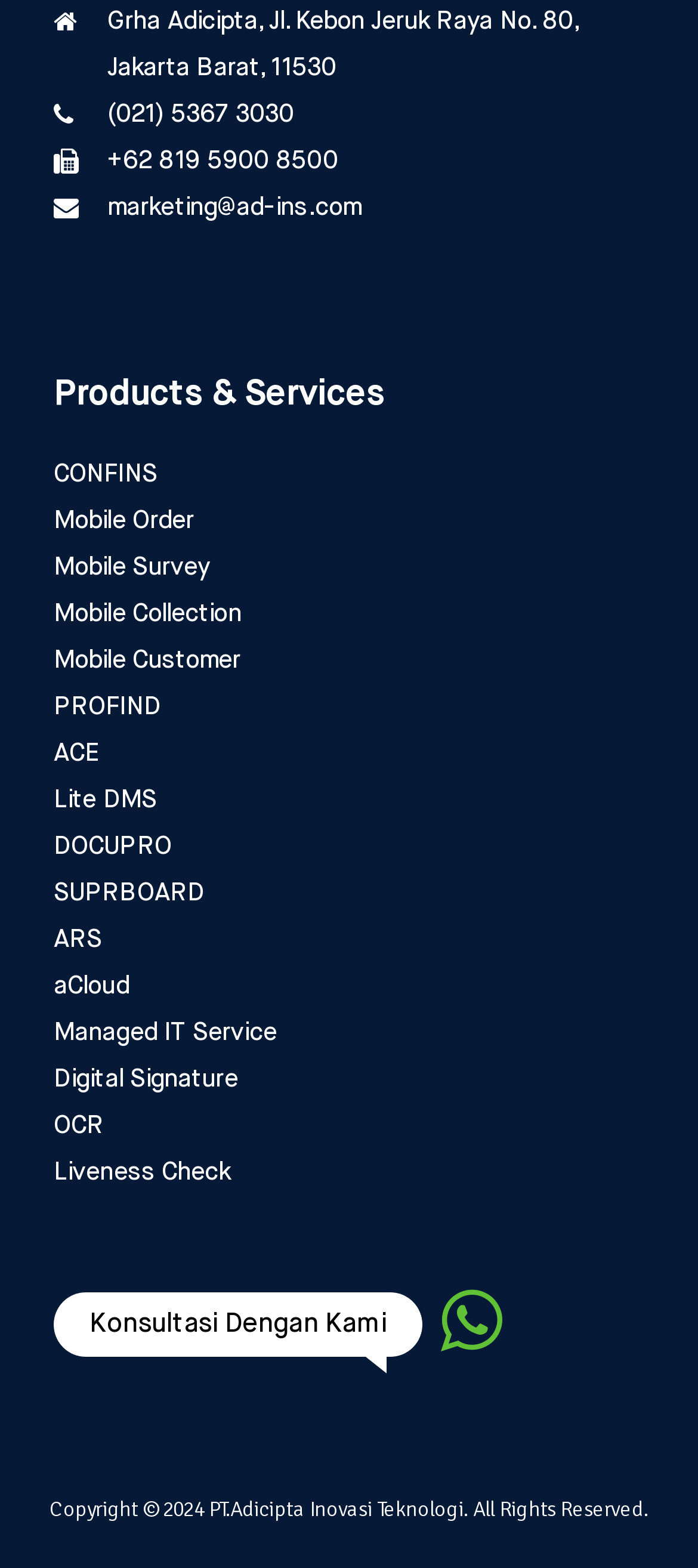Locate the bounding box coordinates of the clickable element to fulfill the following instruction: "Check the copyright information". Provide the coordinates as four float numbers between 0 and 1 in the format [left, top, right, bottom].

[0.071, 0.955, 0.929, 0.972]